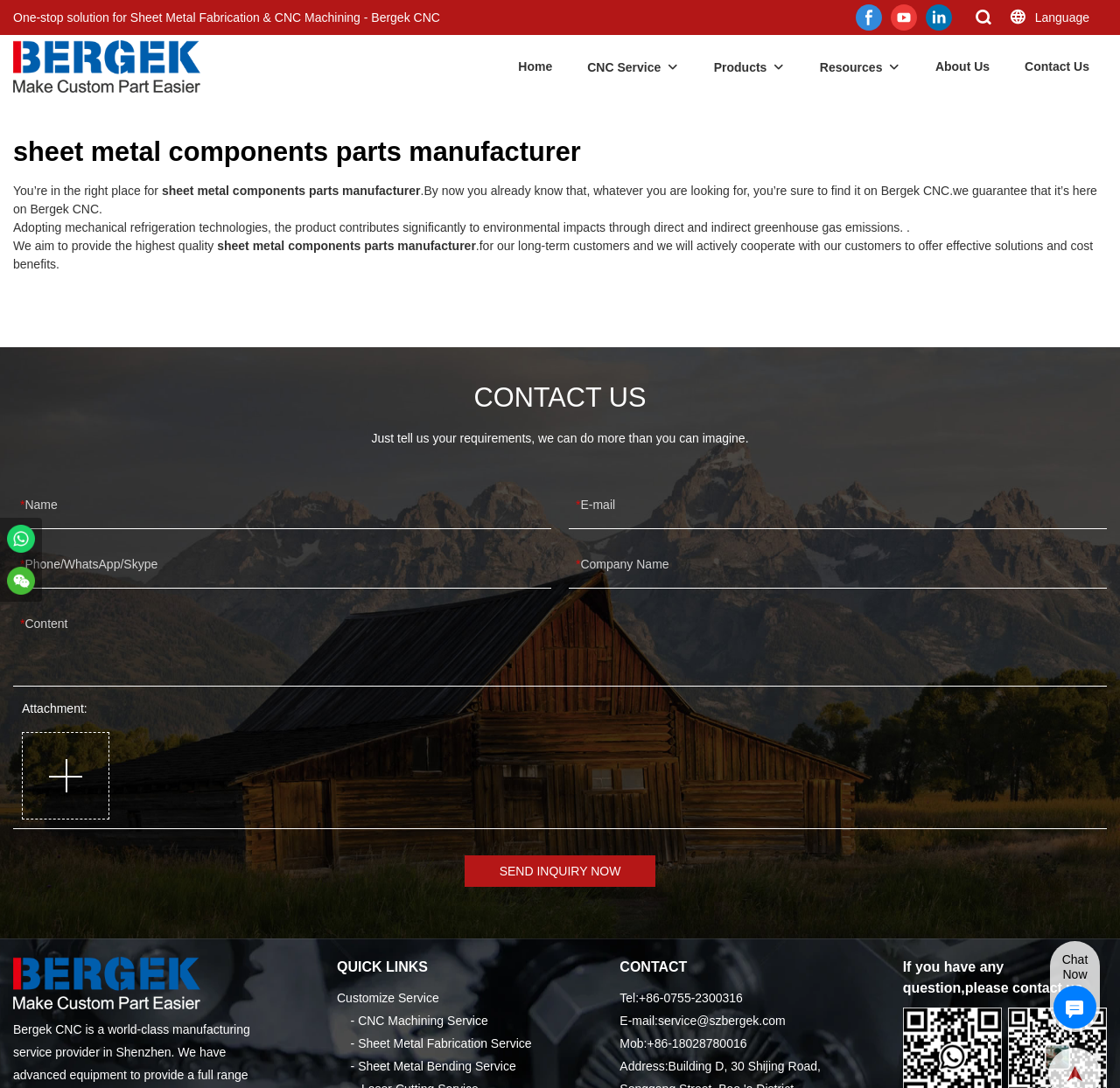How many quick links are available?
Using the visual information from the image, give a one-word or short-phrase answer.

4